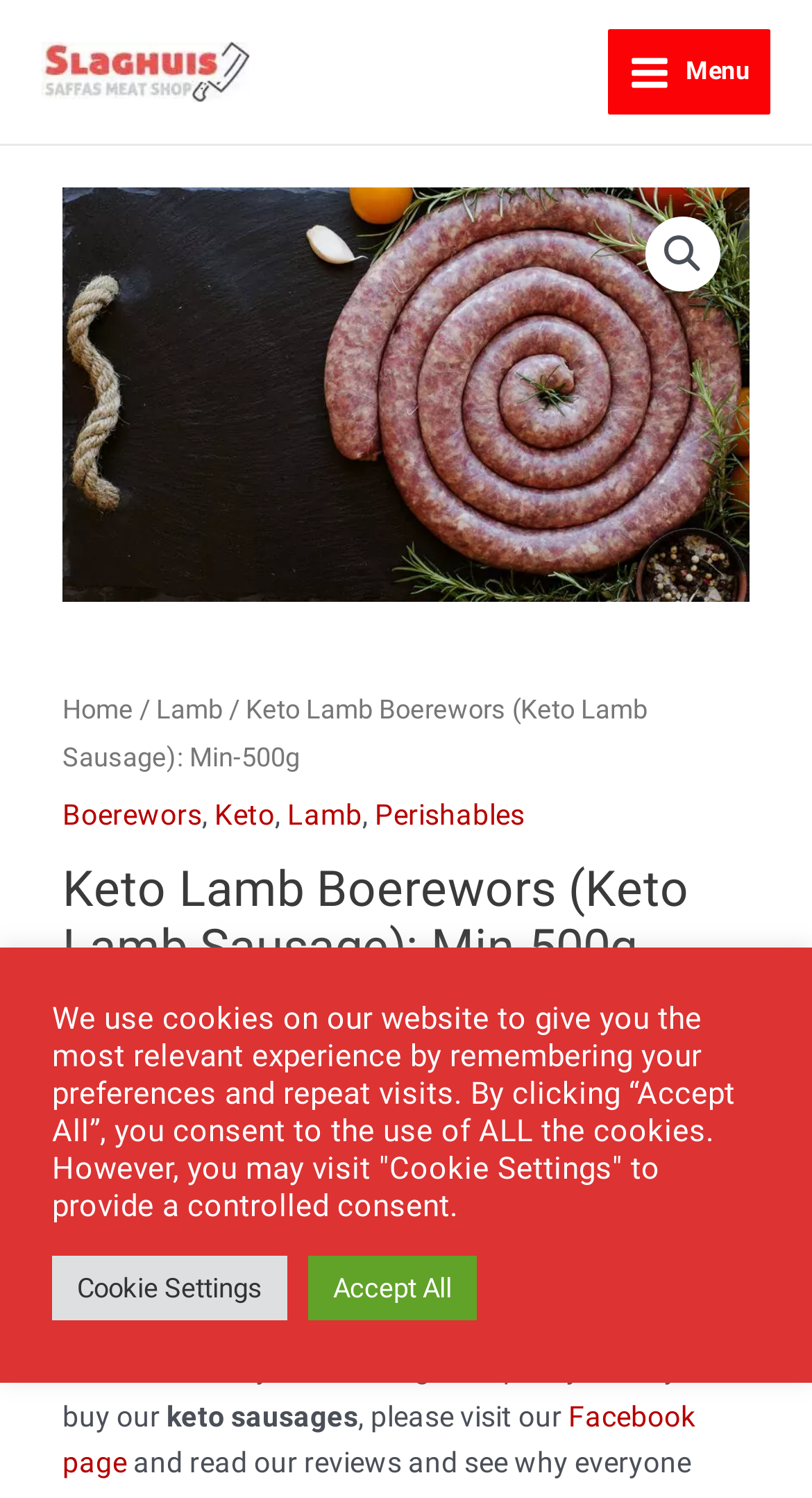Show me the bounding box coordinates of the clickable region to achieve the task as per the instruction: "View the Facebook page".

[0.077, 0.934, 0.856, 0.988]